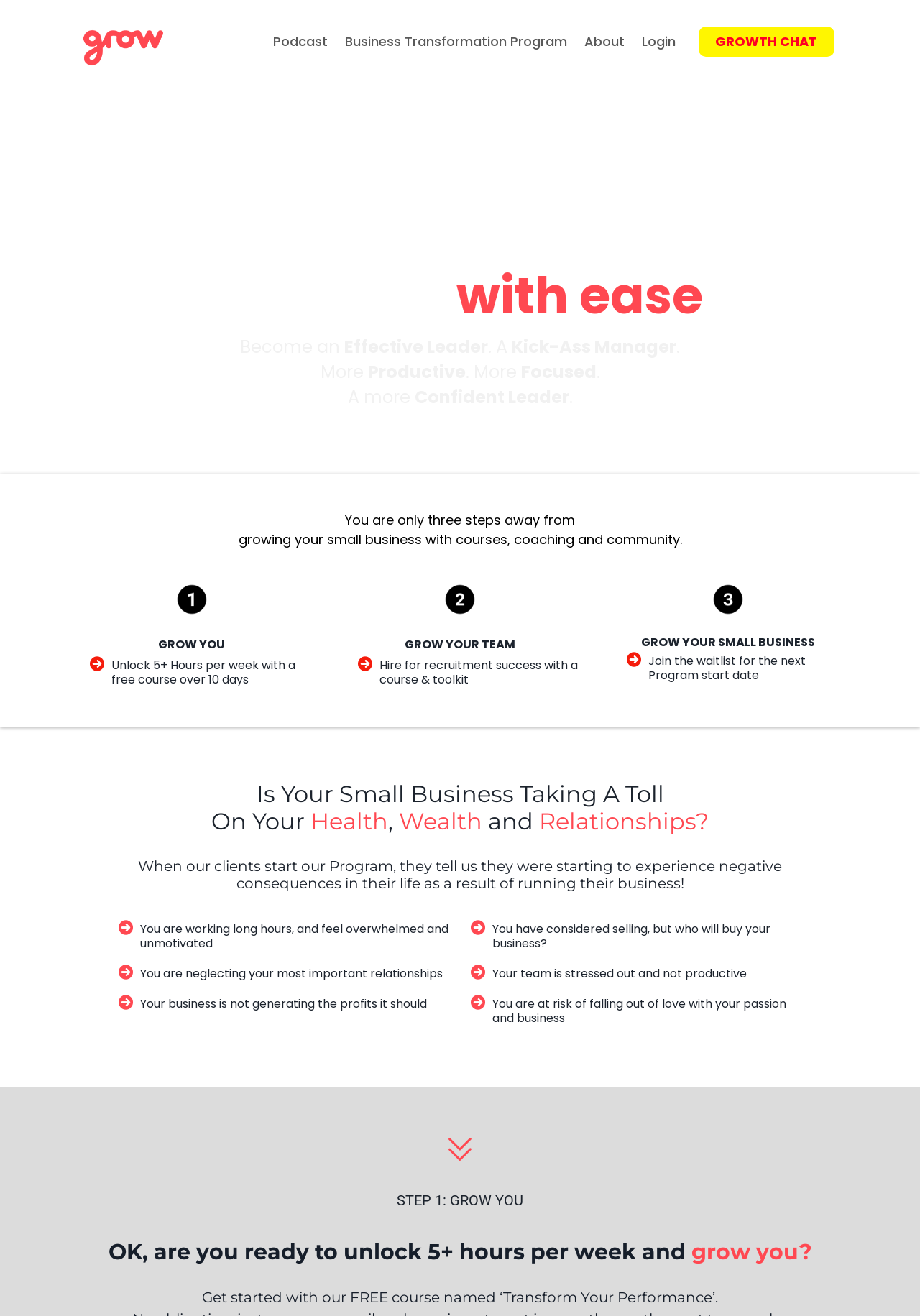What is the purpose of the 'Business Transformation Program'?
Please provide a single word or phrase as the answer based on the screenshot.

To help small business owners